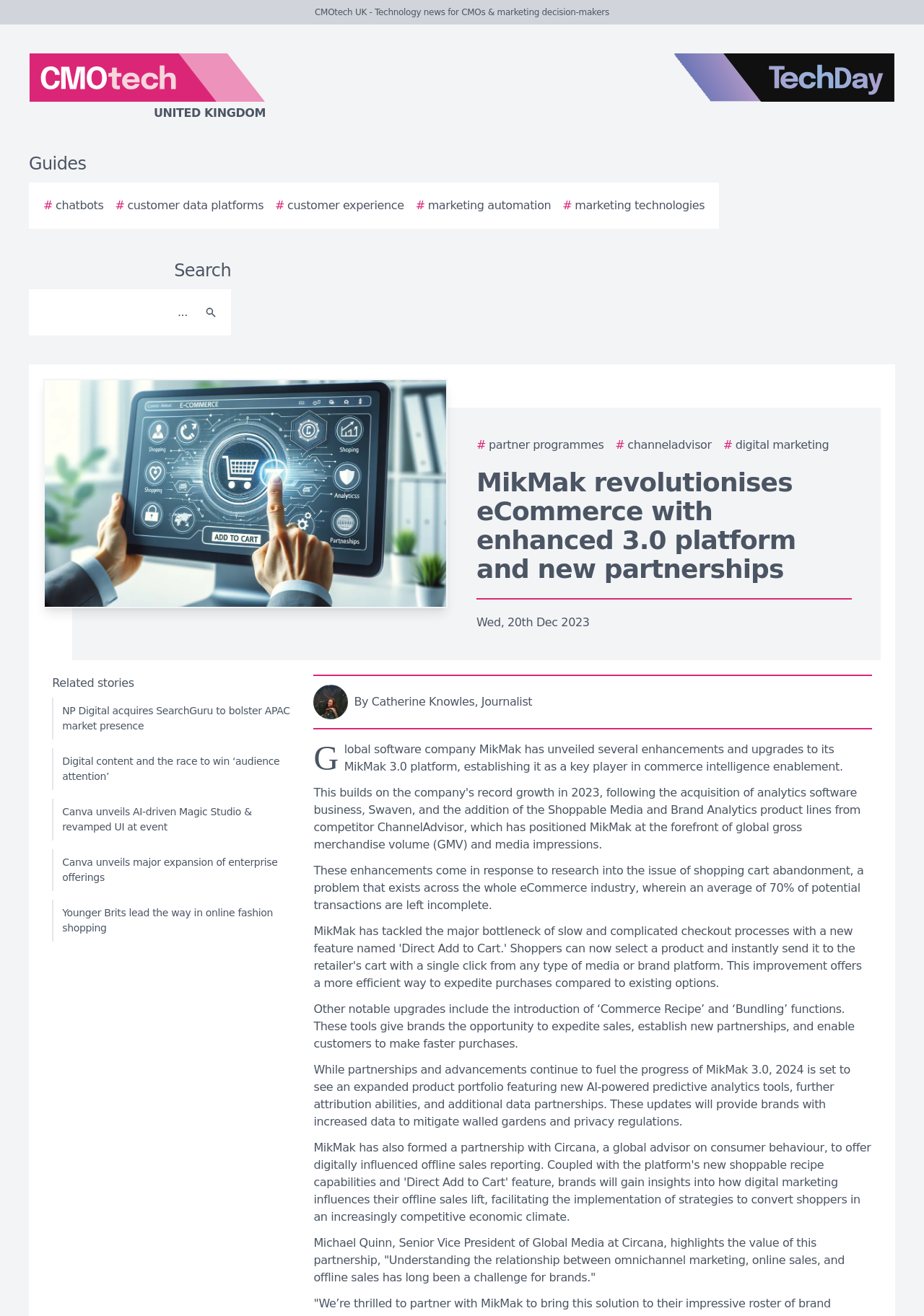Kindly determine the bounding box coordinates for the clickable area to achieve the given instruction: "Click on the Home link".

None